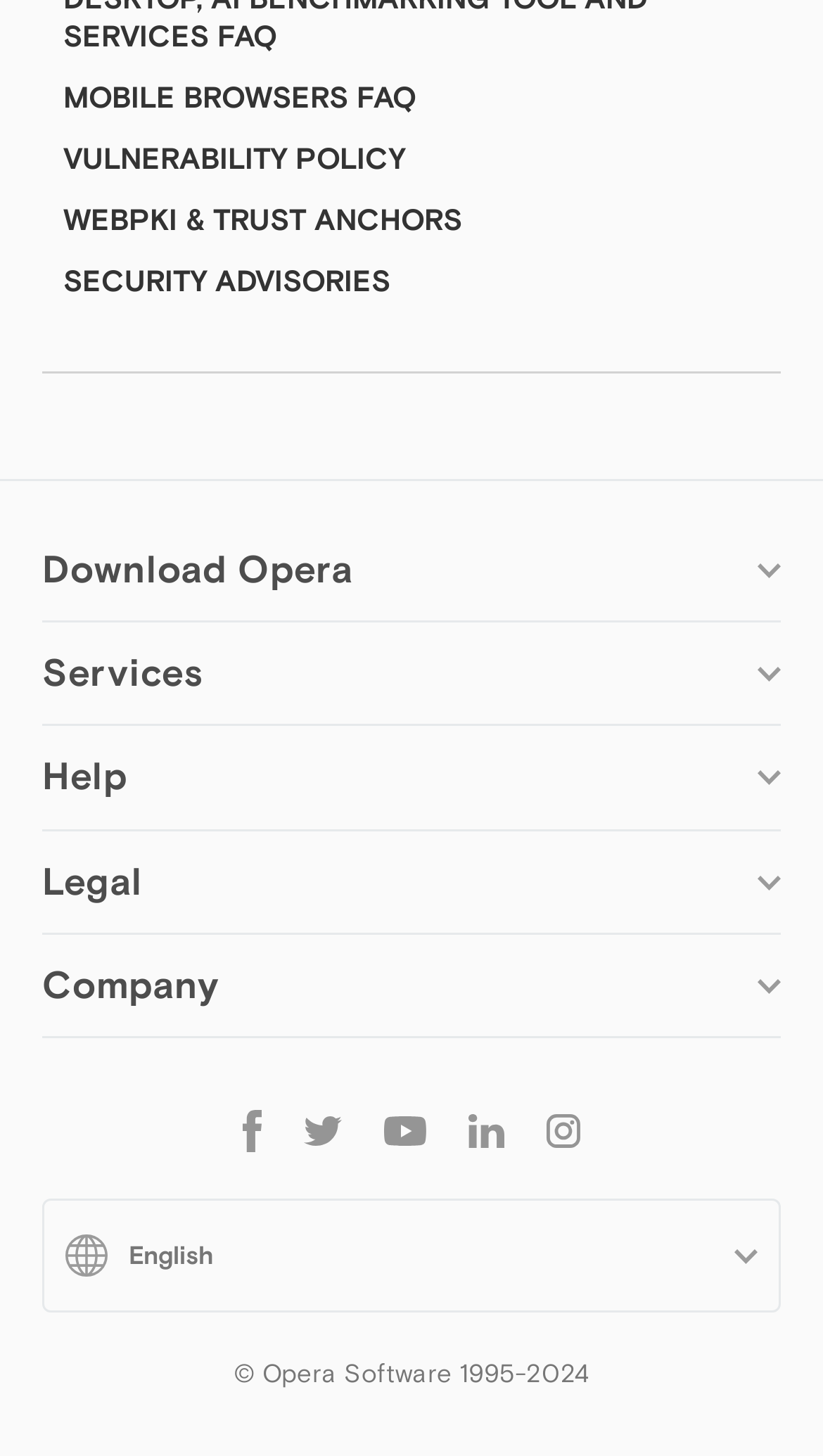Determine the bounding box coordinates for the element that should be clicked to follow this instruction: "Visit Opera for Windows". The coordinates should be given as four float numbers between 0 and 1, in the format [left, top, right, bottom].

[0.079, 0.499, 0.359, 0.519]